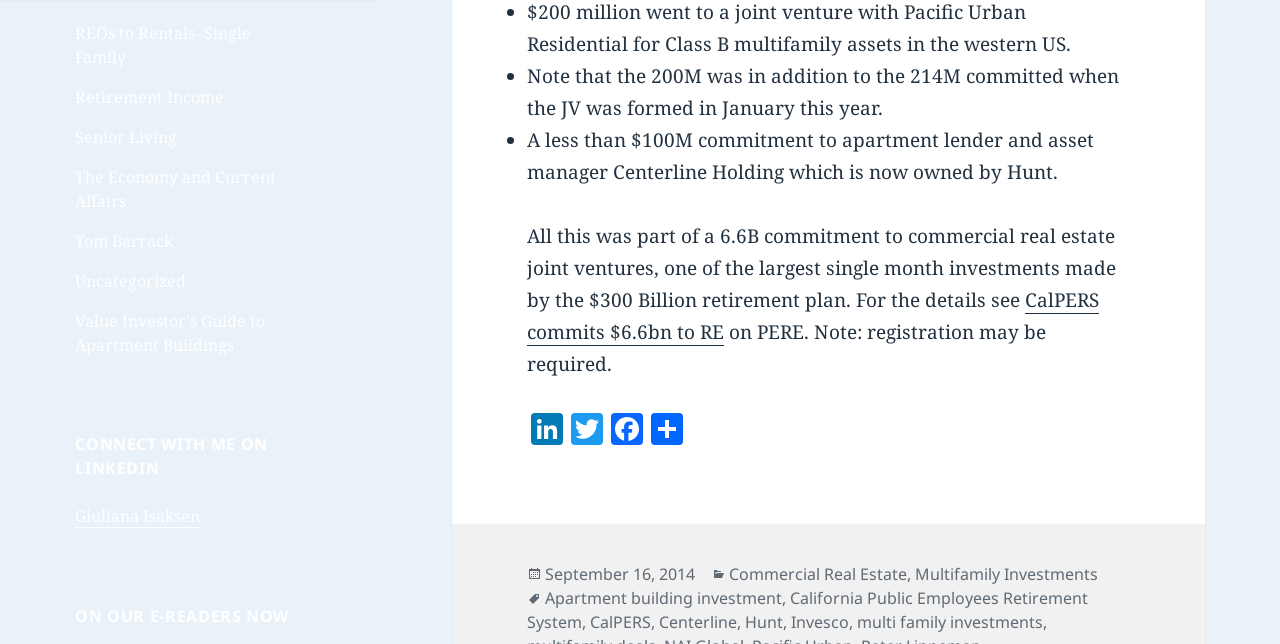What is the name of the author of the blog post?
Please respond to the question with as much detail as possible.

The answer can be found by looking at the link 'Giuliana Isaksen' which is located below the heading 'CONNECT WITH ME ON LINKEDIN'.